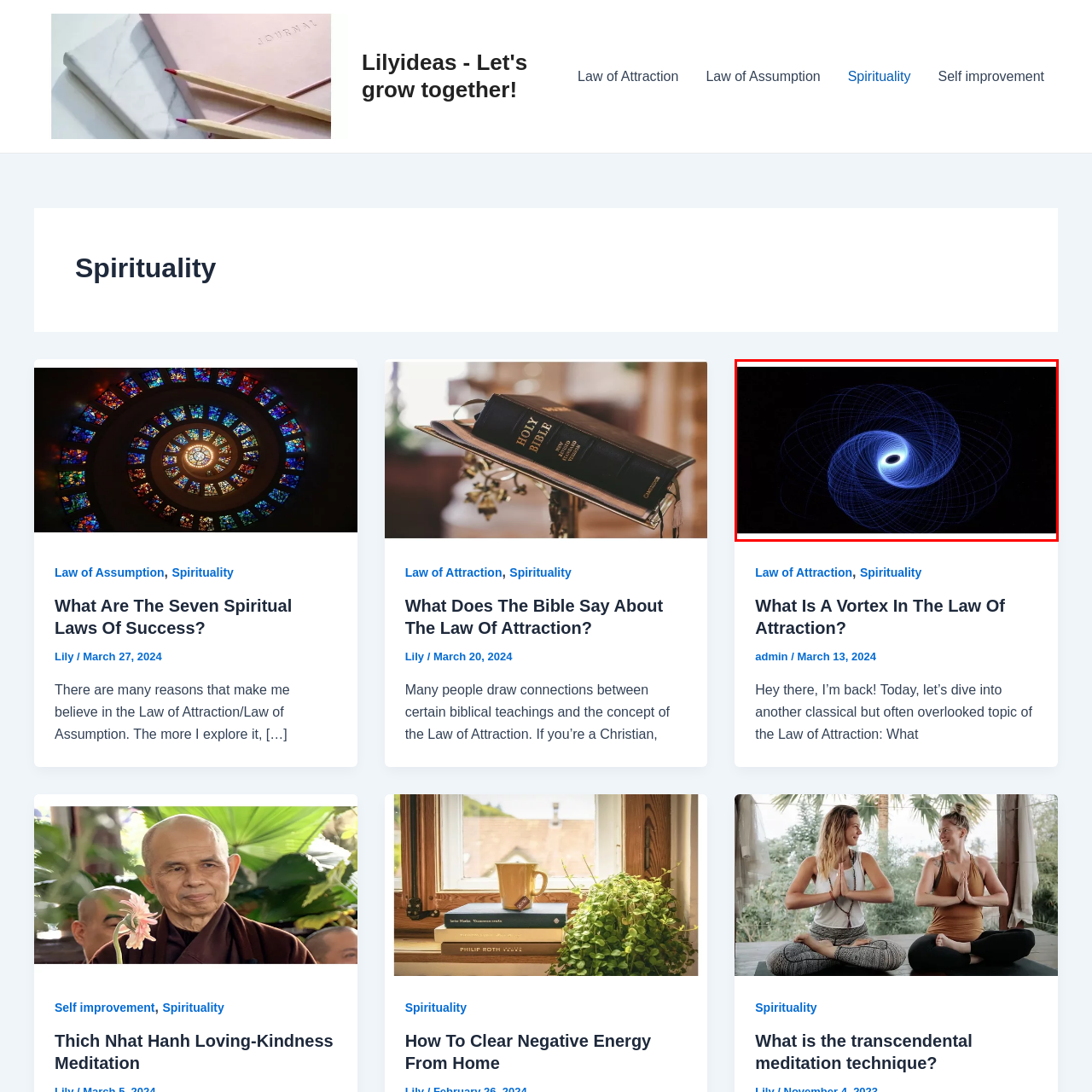Articulate a detailed description of the image enclosed by the red outline.

The image features an intricate and mesmerizing illustration depicting a vortex, symbolizing the concept of the Law of Attraction. The visual showcases swirling lines in a gradient of blue, creating a dynamic spiral effect that draws the viewer's attention towards a central dark vortex. This representation is aligned with themes of spirituality and self-improvement, emphasizing the transformative power of thoughts and energy. The artwork is appropriately placed in the context of a discussion about the Law of Attraction, inviting contemplation on how these forces can influence one's reality.